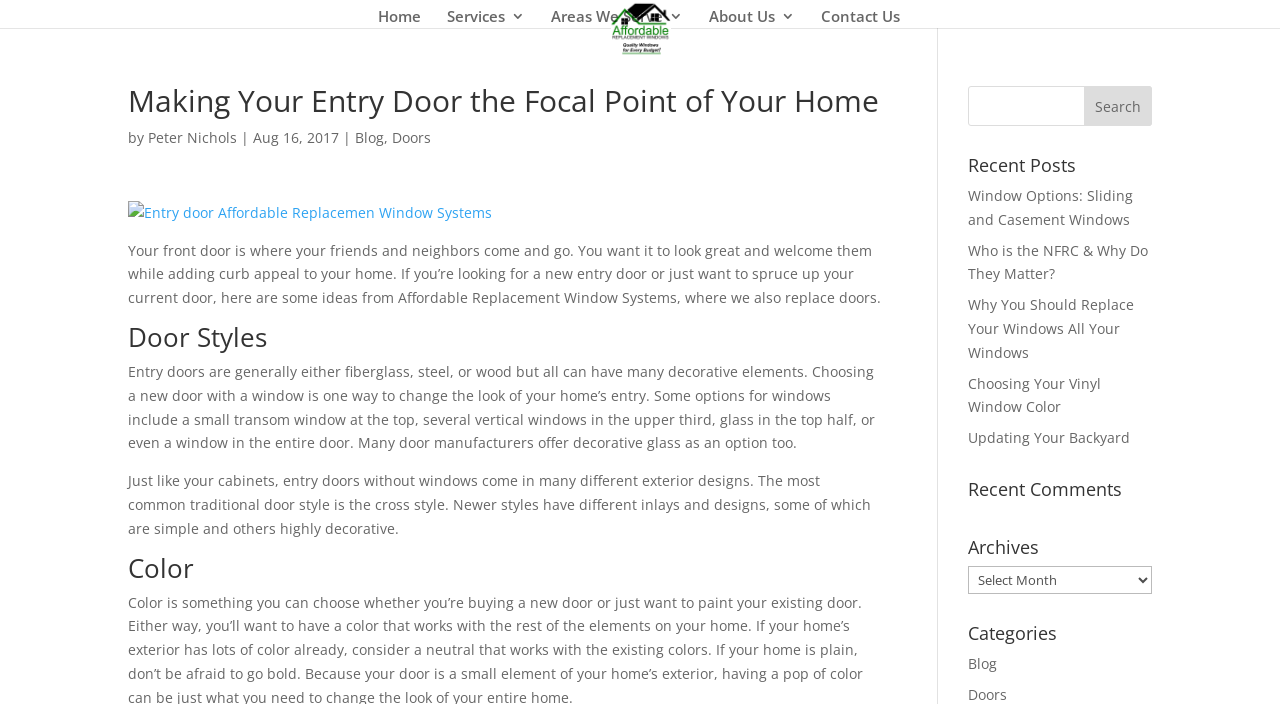What is the purpose of the search box?
Using the visual information from the image, give a one-word or short-phrase answer.

To search the website